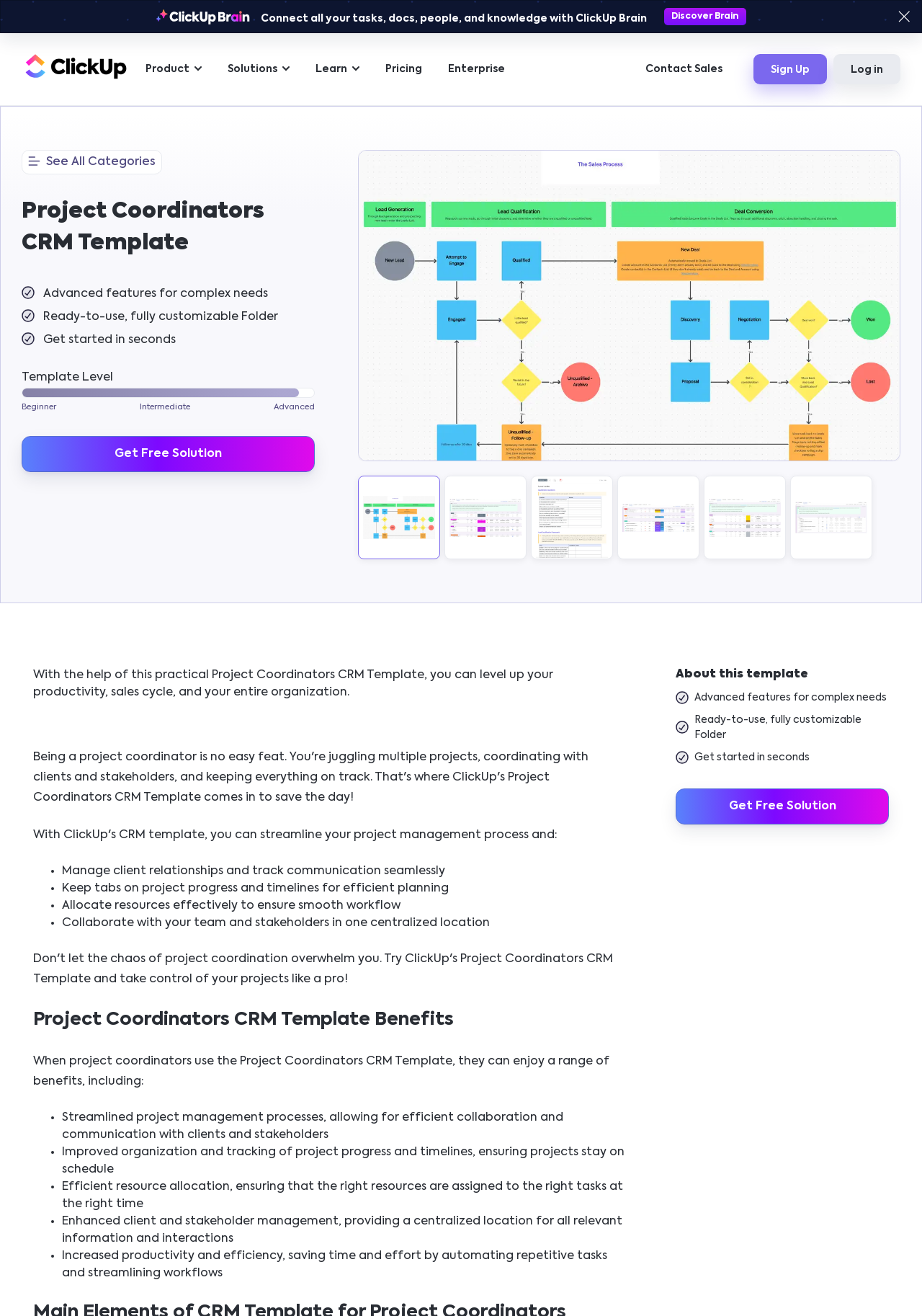Please provide a comprehensive response to the question below by analyzing the image: 
What is the benefit of using the Project Coordinators CRM Template?

I looked at the list of benefits under the heading 'Project Coordinators CRM Template Benefits' and found that one of the benefits is 'Streamlined project management processes, allowing for efficient collaboration and communication with clients and stakeholders'.